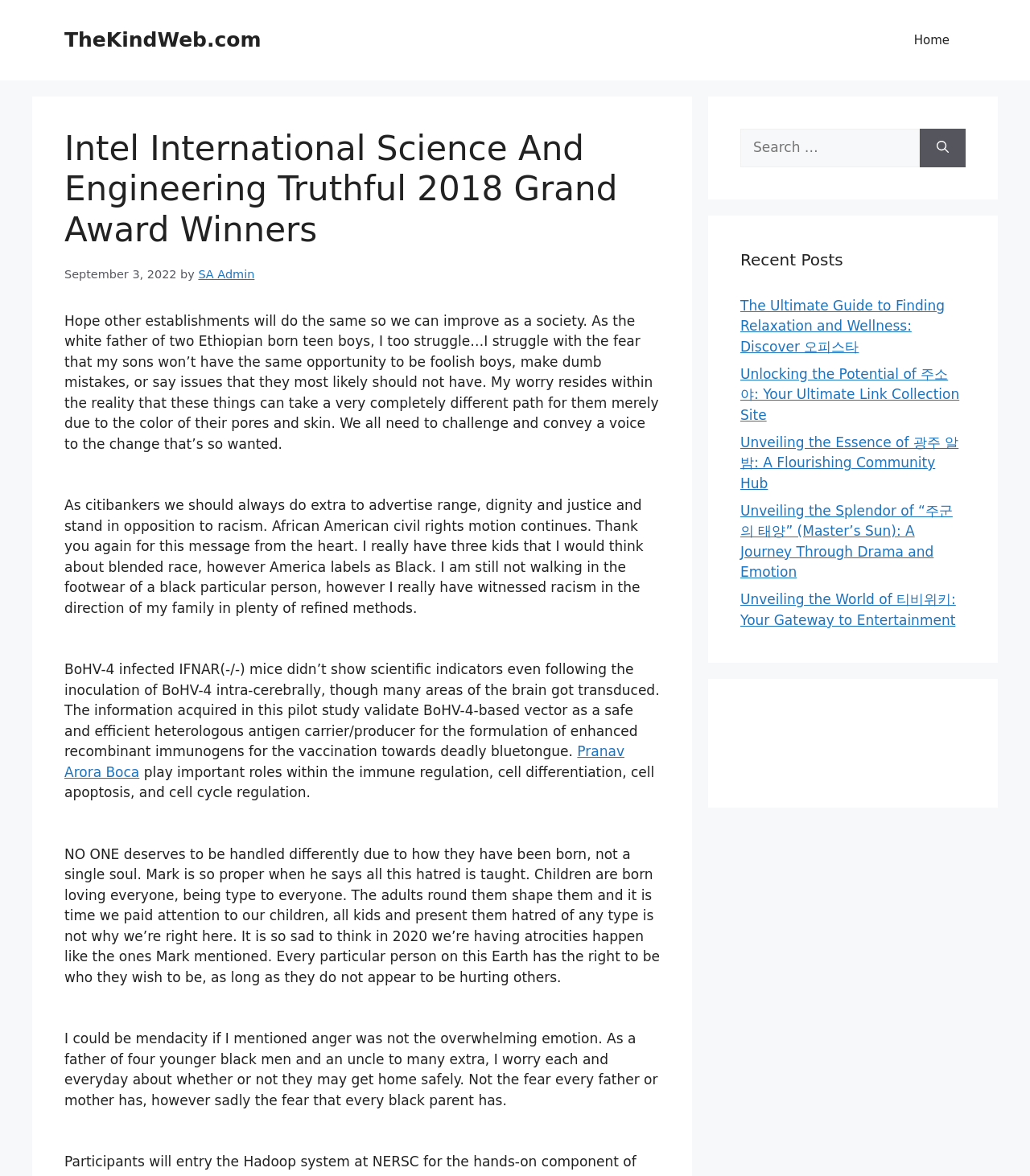Show the bounding box coordinates for the element that needs to be clicked to execute the following instruction: "Read the article by SA Admin". Provide the coordinates in the form of four float numbers between 0 and 1, i.e., [left, top, right, bottom].

[0.193, 0.228, 0.247, 0.239]